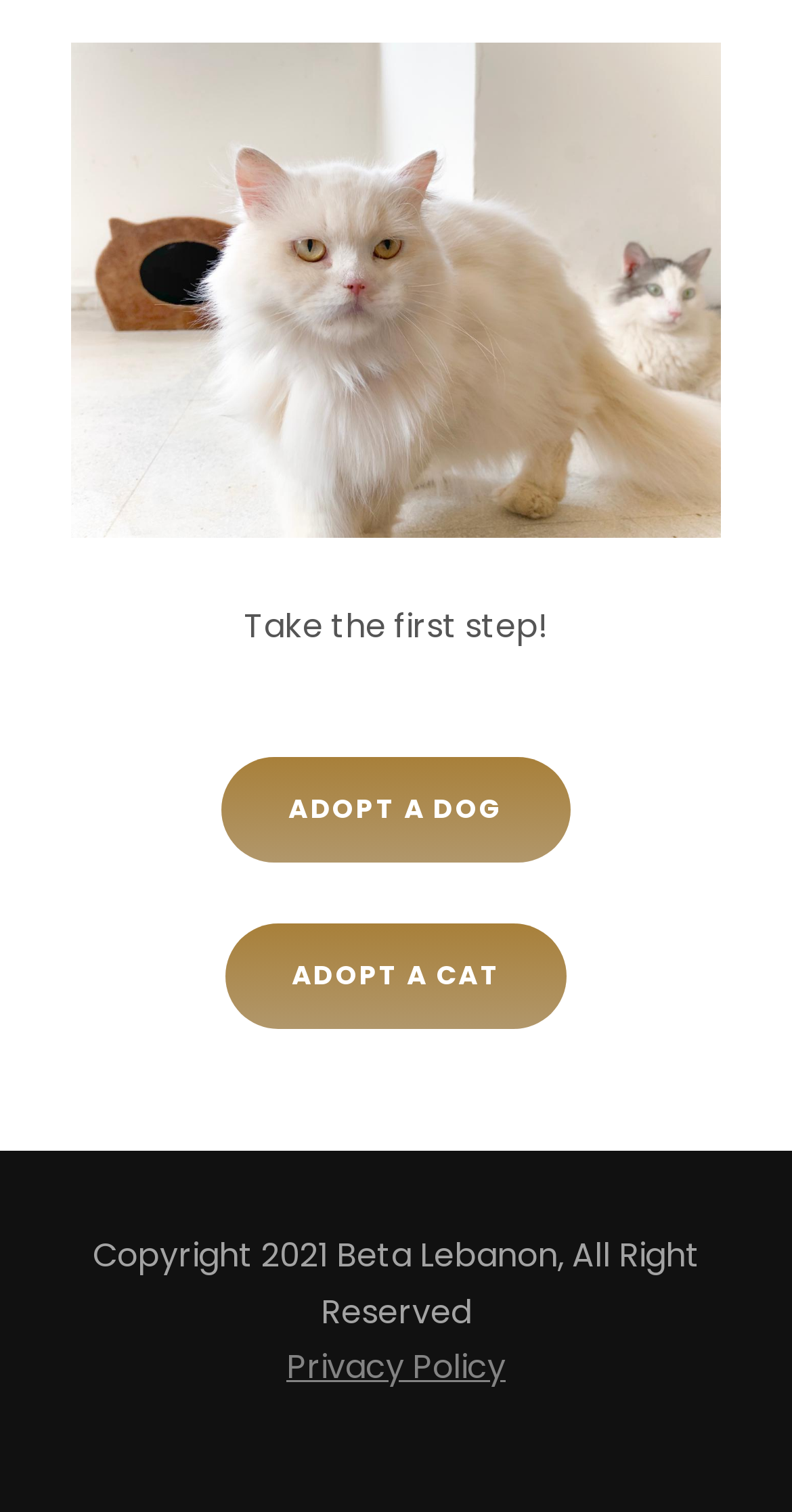Bounding box coordinates should be provided in the format (top-left x, top-left y, bottom-right x, bottom-right y) with all values between 0 and 1. Identify the bounding box for this UI element: Privacy Policy

[0.362, 0.888, 0.638, 0.919]